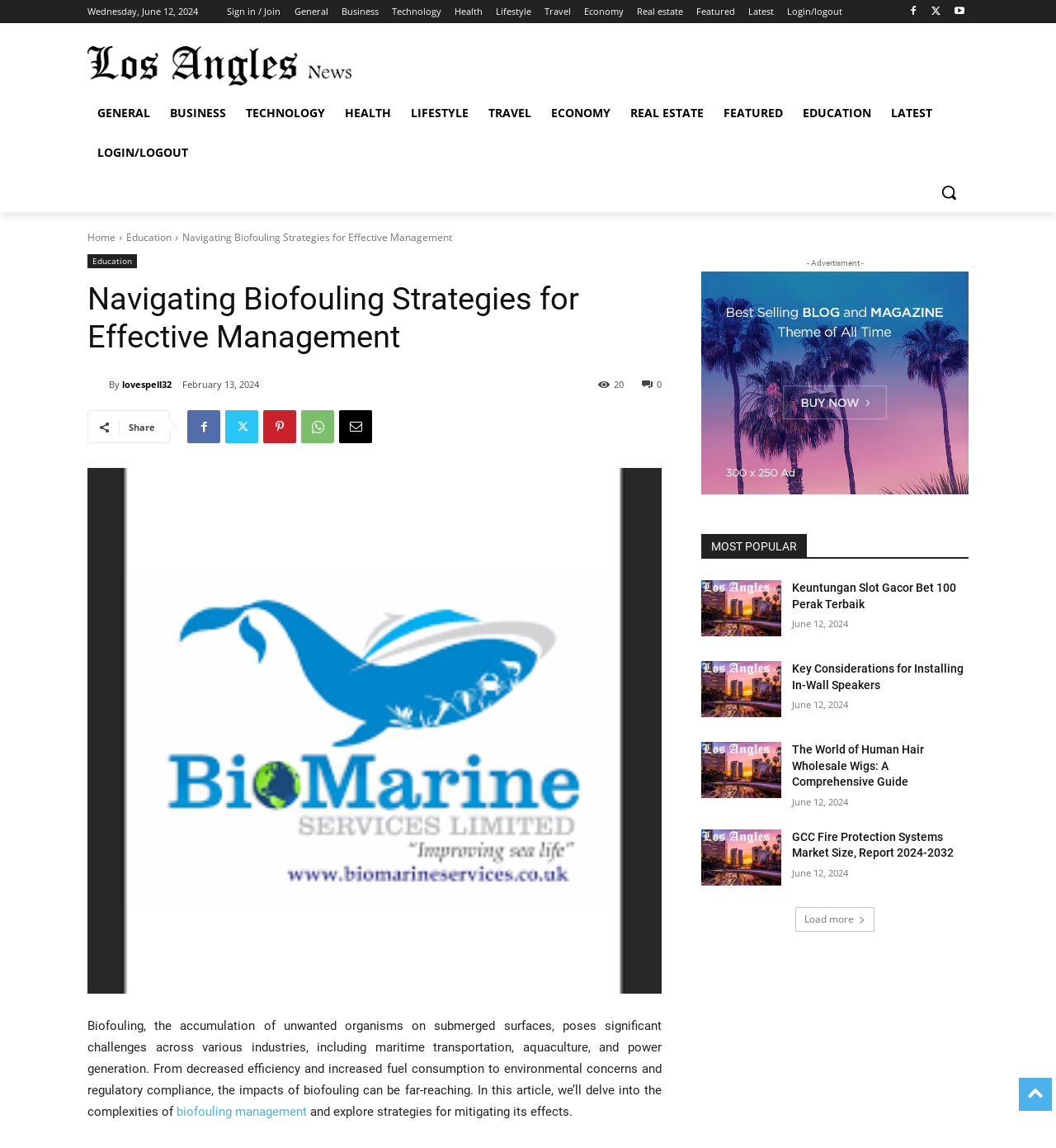Describe the webpage in detail, including text, images, and layout.

This webpage is about navigating biofouling strategies for effective management. At the top, there is a logo on the left, followed by a navigation menu with links to various categories such as General, Business, Technology, Health, Lifestyle, Travel, Economy, Real Estate, Featured, and Latest. On the right side, there are links to sign in or join, and a search button.

Below the navigation menu, there is a heading that reads "Navigating Biofouling Strategies for Effective Management" followed by a brief description of biofouling and its impacts on various industries. The article continues with a discussion on strategies for mitigating its effects.

On the right side of the article, there is a section with a heading "MOST POPULAR" that lists four popular articles with links to each article. Each article has a heading, a brief description, and a timestamp indicating when it was published.

There is also an advertisement section in the middle of the page with a link to a Google search engine. At the bottom of the page, there is a section with a heading "Keuntungan Slot Gacor Bet 100 Perak Terbaik" followed by three articles with links to each article. Each article has a heading, a brief description, and a timestamp indicating when it was published.